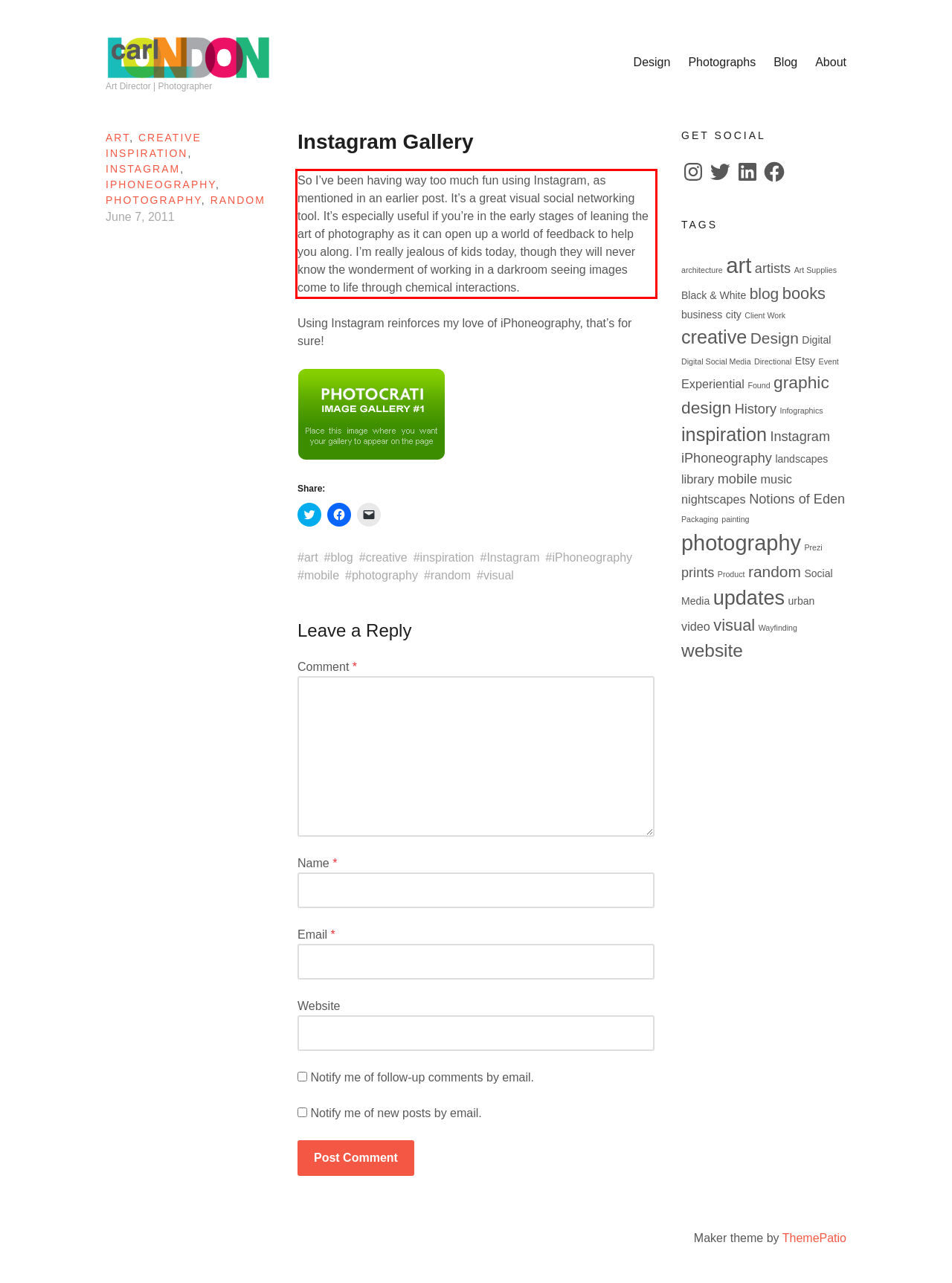From the screenshot of the webpage, locate the red bounding box and extract the text contained within that area.

So I’ve been having way too much fun using Instagram, as mentioned in an earlier post. It’s a great visual social networking tool. It’s especially useful if you’re in the early stages of leaning the art of photography as it can open up a world of feedback to help you along. I’m really jealous of kids today, though they will never know the wonderment of working in a darkroom seeing images come to life through chemical interactions.